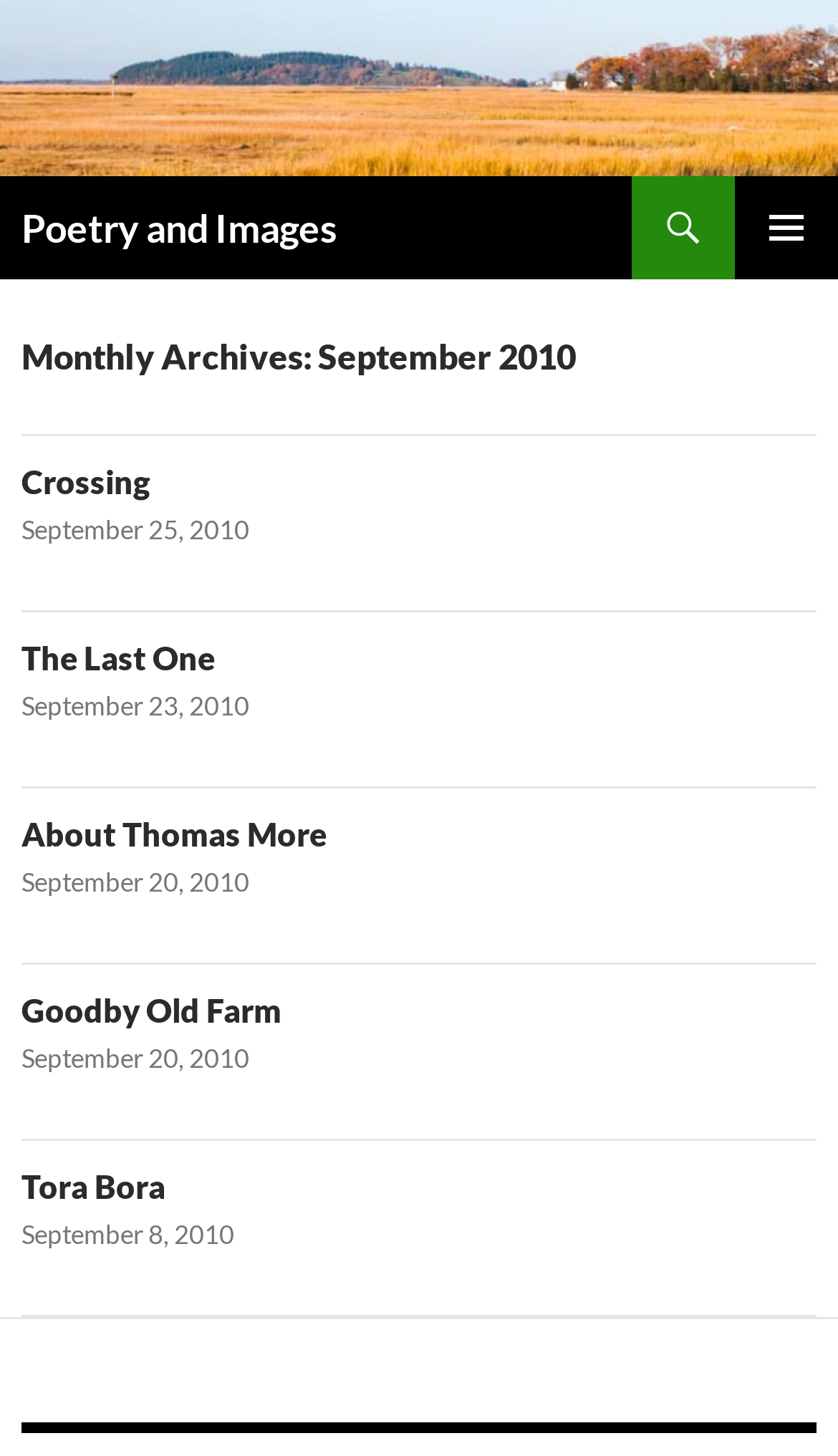Please specify the bounding box coordinates of the clickable region to carry out the following instruction: "read the 'Crossing' article". The coordinates should be four float numbers between 0 and 1, in the format [left, top, right, bottom].

[0.026, 0.317, 0.974, 0.344]